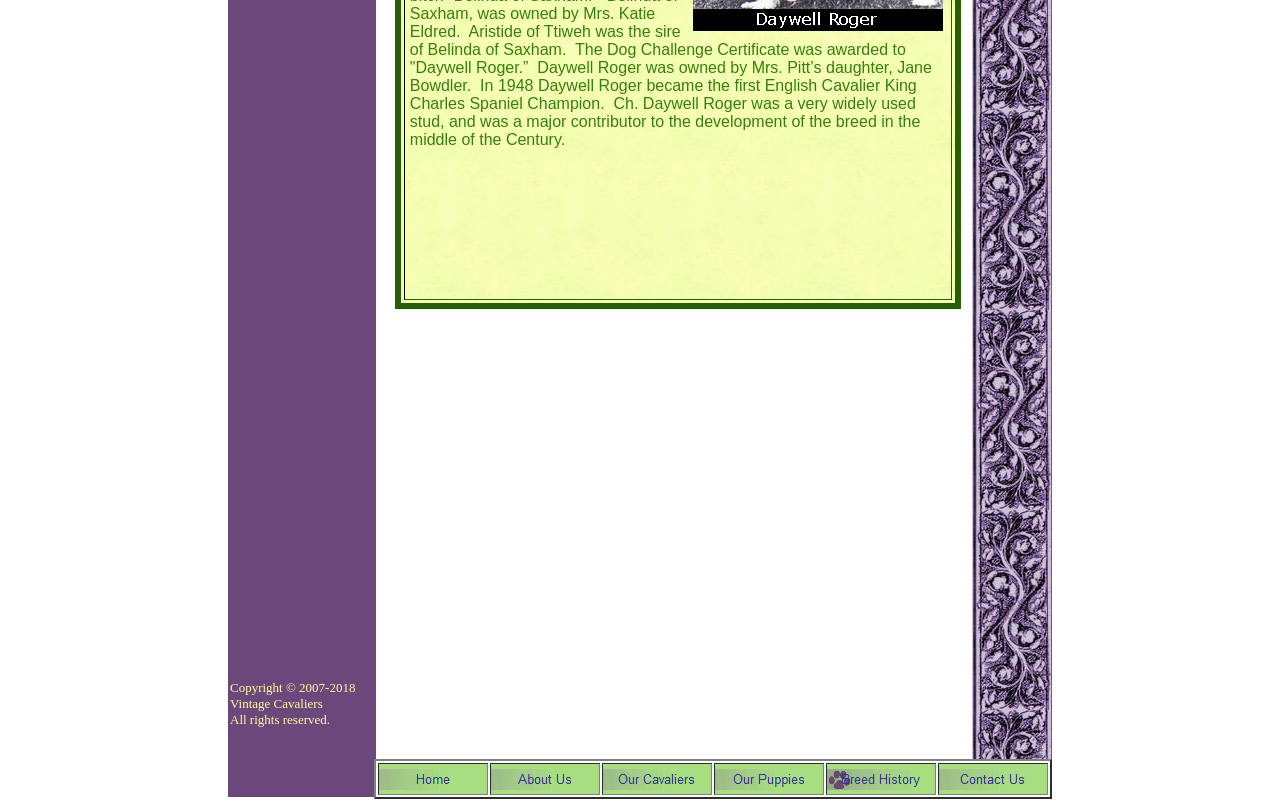Utilize the details in the image to thoroughly answer the following question: What is the name of the breed mentioned on the webpage?

The webpage mentions 'Vintage Cavaliers' in the copyright section, and 'Cavaliers' is also mentioned in the 'Breed History' link, indicating that the breed being referred to is Cavaliers.